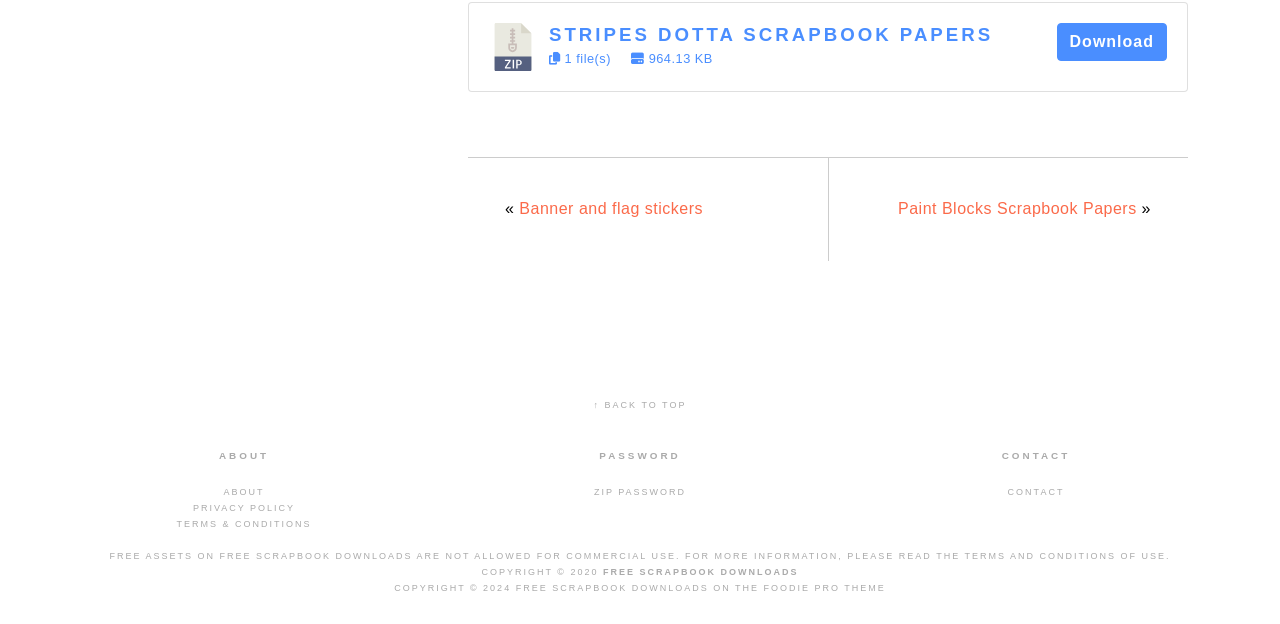Please specify the bounding box coordinates of the area that should be clicked to accomplish the following instruction: "Go to previous post". The coordinates should consist of four float numbers between 0 and 1, i.e., [left, top, right, bottom].

[0.406, 0.32, 0.549, 0.348]